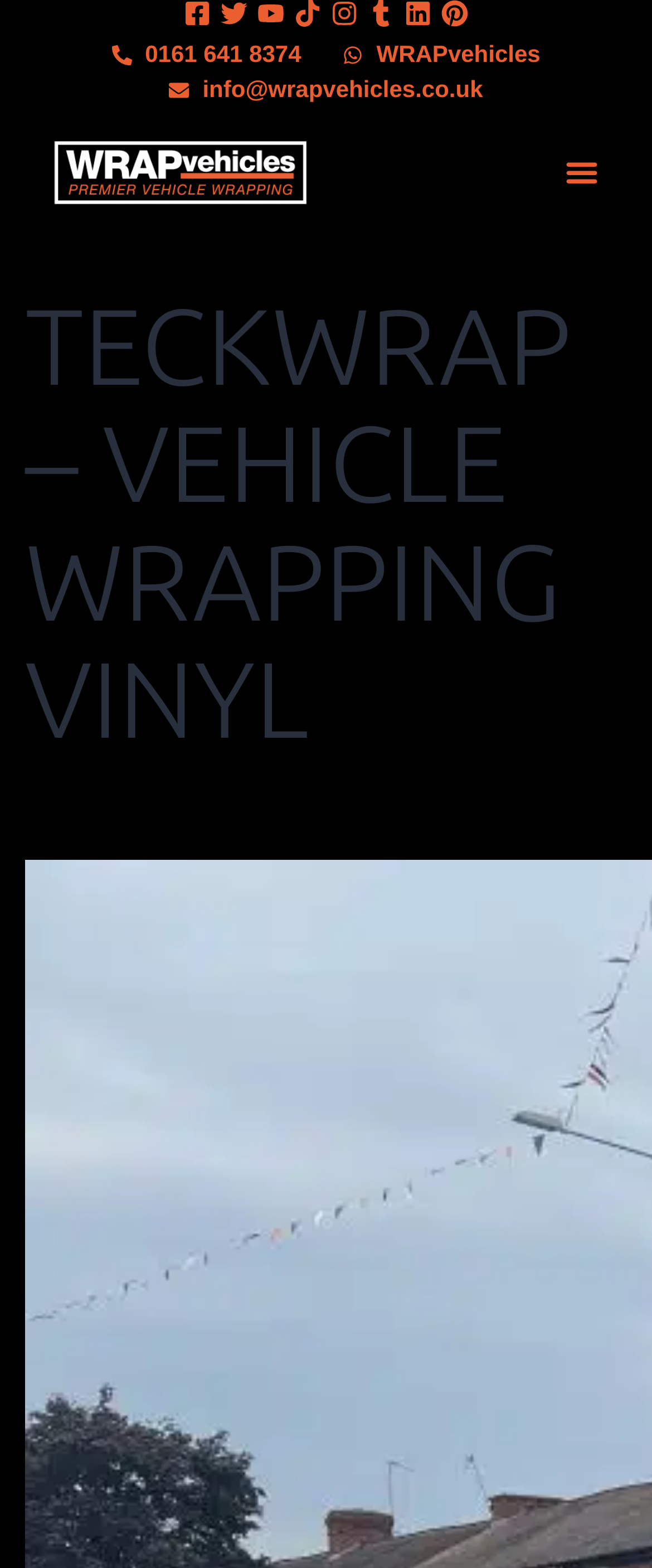Identify the bounding box coordinates of the region that needs to be clicked to carry out this instruction: "Send email to info@wrapvehicles.co.uk". Provide these coordinates as four float numbers ranging from 0 to 1, i.e., [left, top, right, bottom].

[0.259, 0.046, 0.741, 0.068]